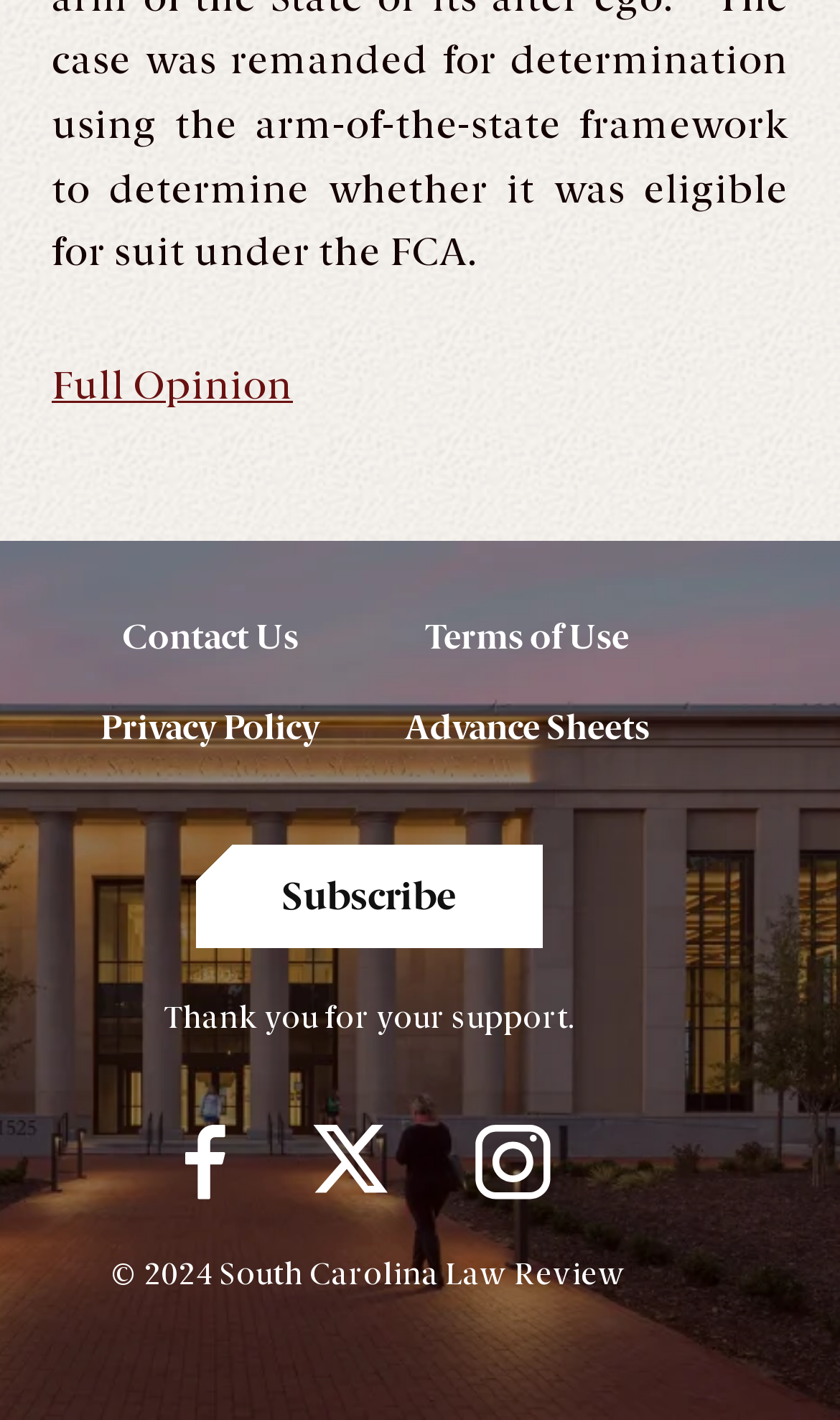Please give the bounding box coordinates of the area that should be clicked to fulfill the following instruction: "View full opinion". The coordinates should be in the format of four float numbers from 0 to 1, i.e., [left, top, right, bottom].

[0.062, 0.255, 0.349, 0.289]